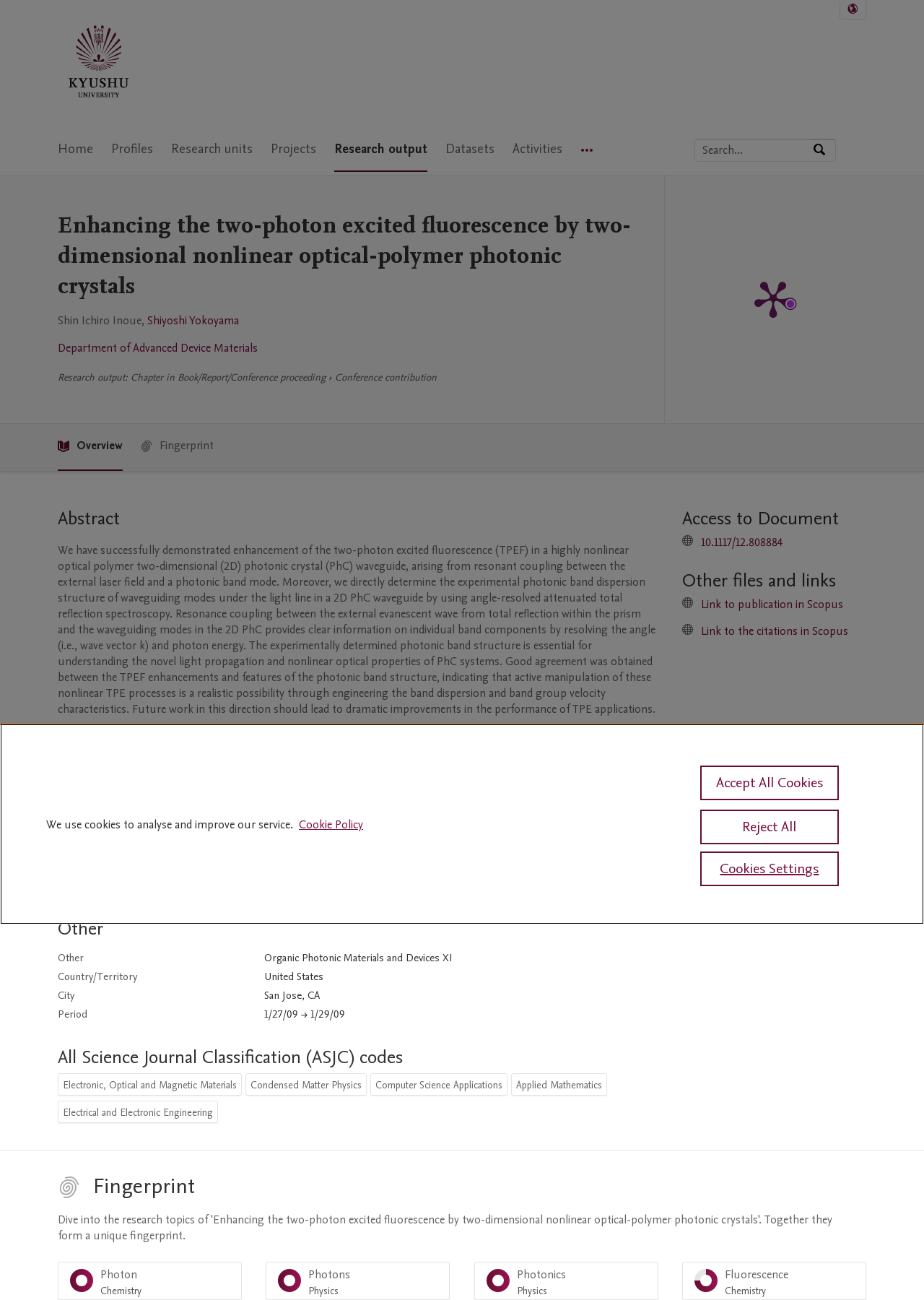Provide the bounding box coordinates for the area that should be clicked to complete the instruction: "View 'Publication metrics'".

[0.719, 0.134, 0.93, 0.325]